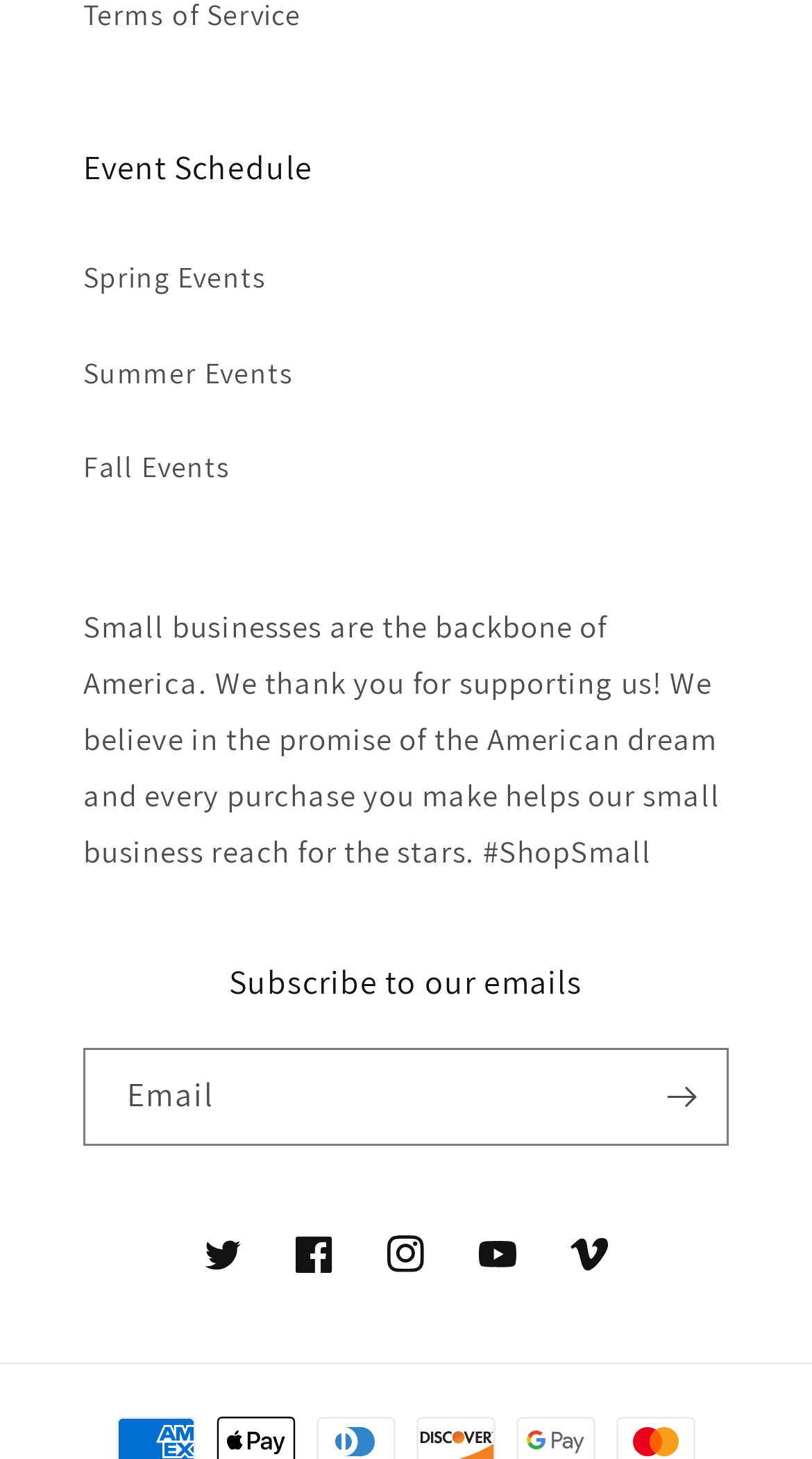Could you indicate the bounding box coordinates of the region to click in order to complete this instruction: "View the Utility Rate Increase page".

None